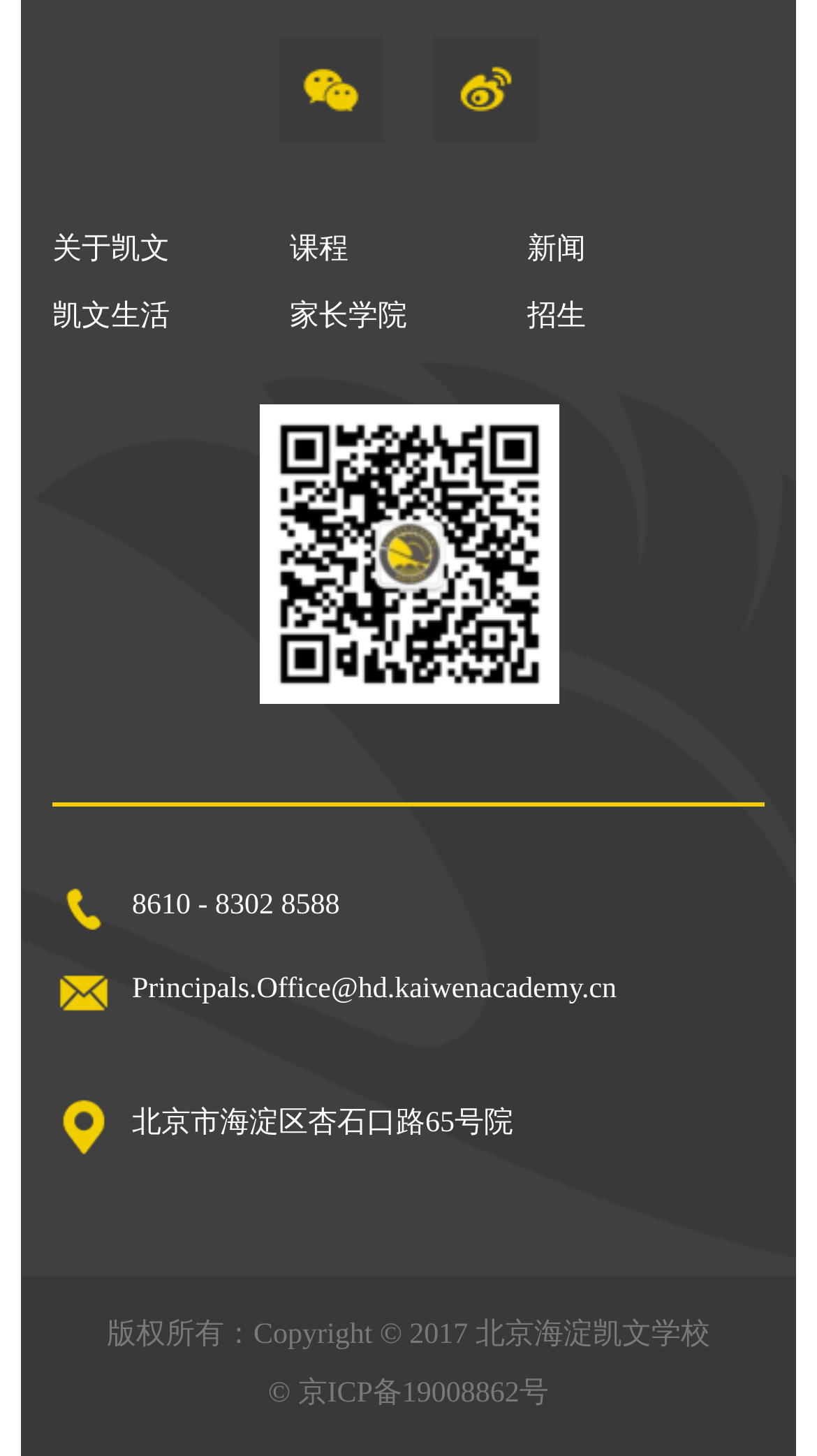Analyze the image and deliver a detailed answer to the question: How many links are in the top navigation bar?

The top navigation bar contains 7 links, which are '关于凯文', '课程', '新闻', '凯文生活', '家长学院', '招生', and two empty links.